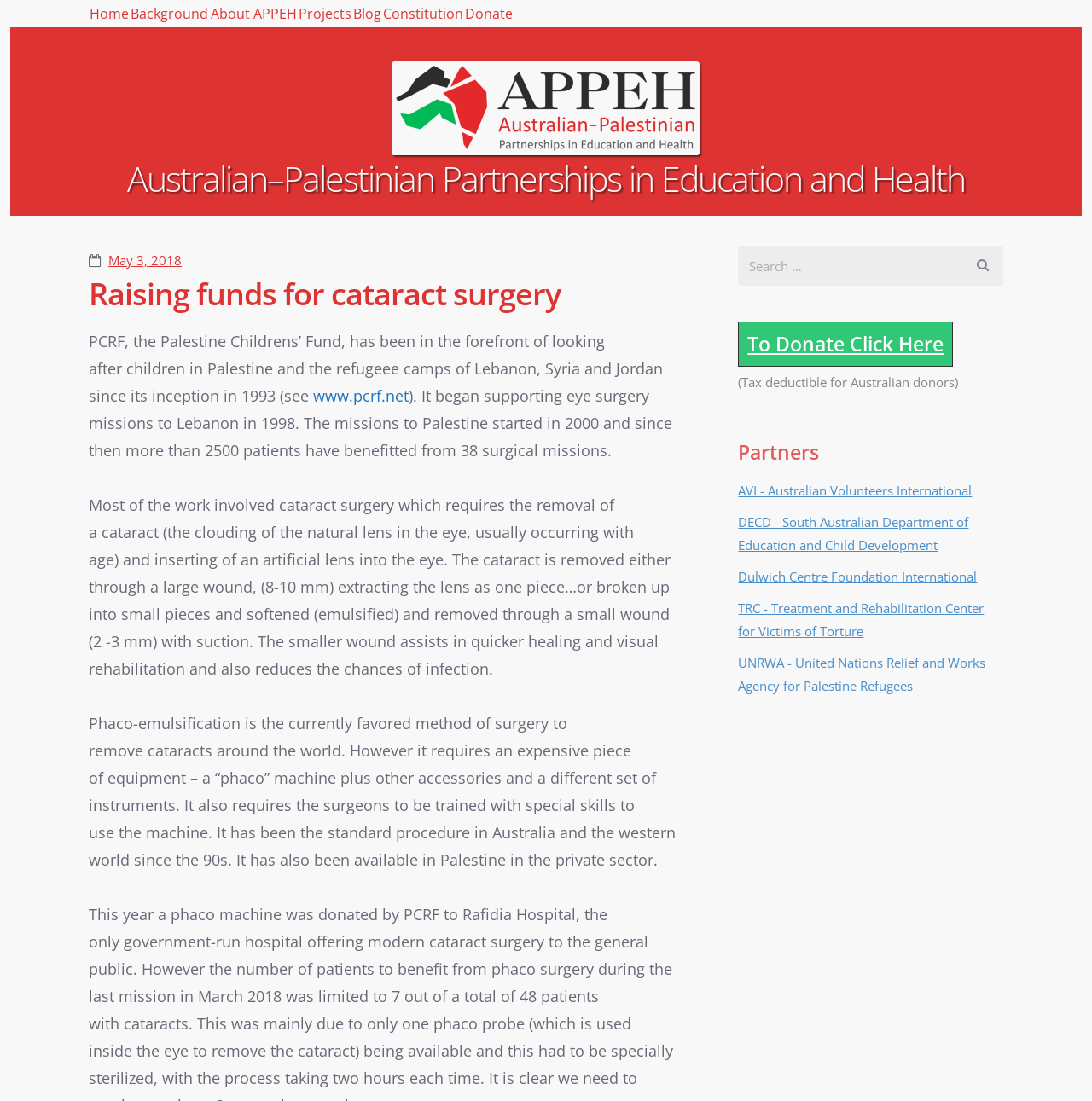What is the purpose of the 'To Donate Click Here' button?
Provide a detailed answer to the question, using the image to inform your response.

The 'To Donate Click Here' button is a call-to-action for visitors to donate to the organization. The button is prominently displayed on the webpage, suggesting that donations are an essential part of the organization's funding model.